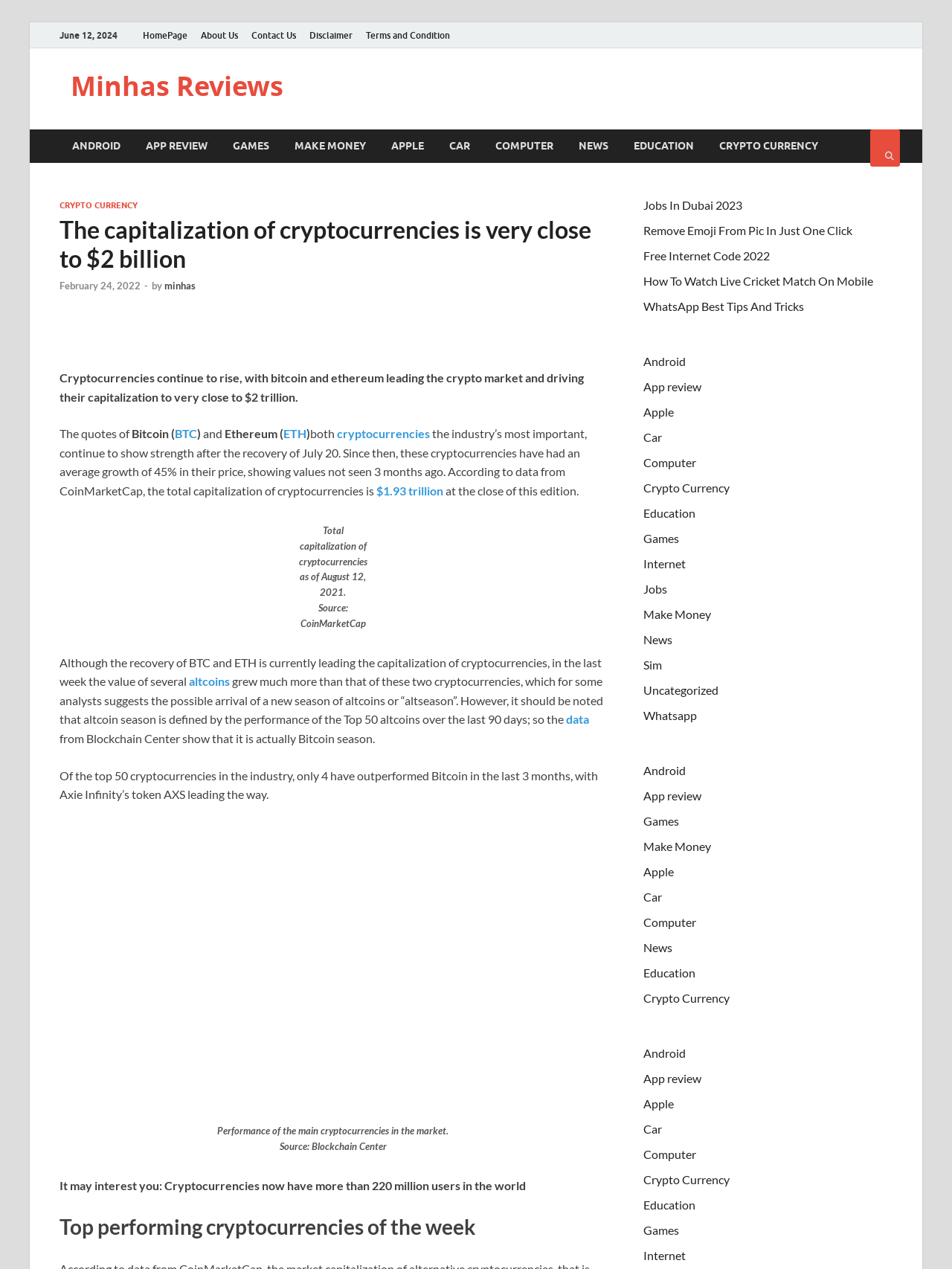Pinpoint the bounding box coordinates of the element you need to click to execute the following instruction: "Click on the 'About Us' link". The bounding box should be represented by four float numbers between 0 and 1, in the format [left, top, right, bottom].

[0.204, 0.018, 0.257, 0.038]